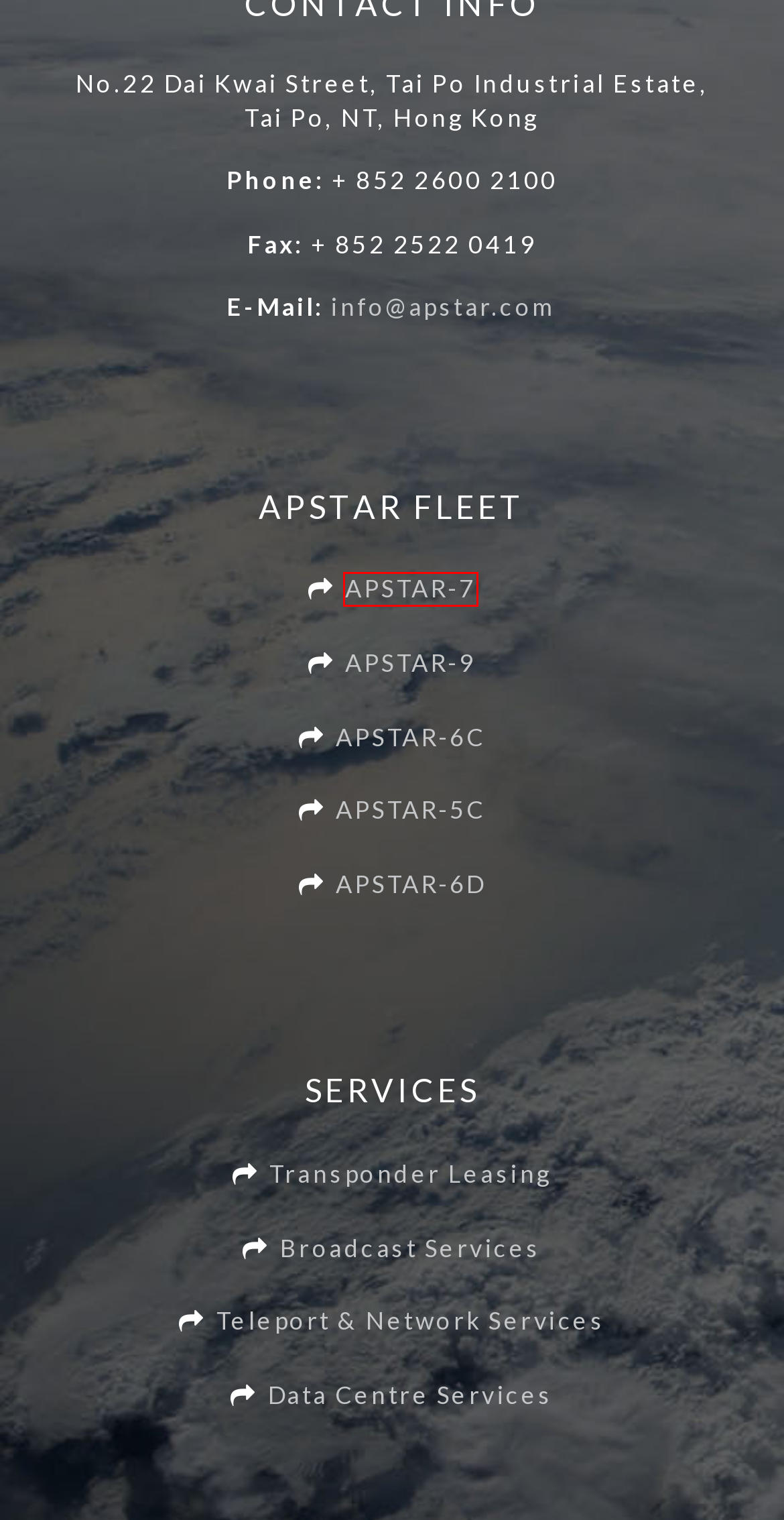You have a screenshot showing a webpage with a red bounding box highlighting an element. Choose the webpage description that best fits the new webpage after clicking the highlighted element. The descriptions are:
A. Teleport & Network Services - APSTAR
B. Broadcast Services - APSTAR
C. APSTAR-7 - APSTAR
D. Transponder Leasing - APSTAR
E. APSTAR-6C - APSTAR
F. APSTAR-9 - APSTAR
G. APSTAR-5C - APSTAR
H. APSTAR-6D - APSTAR

C